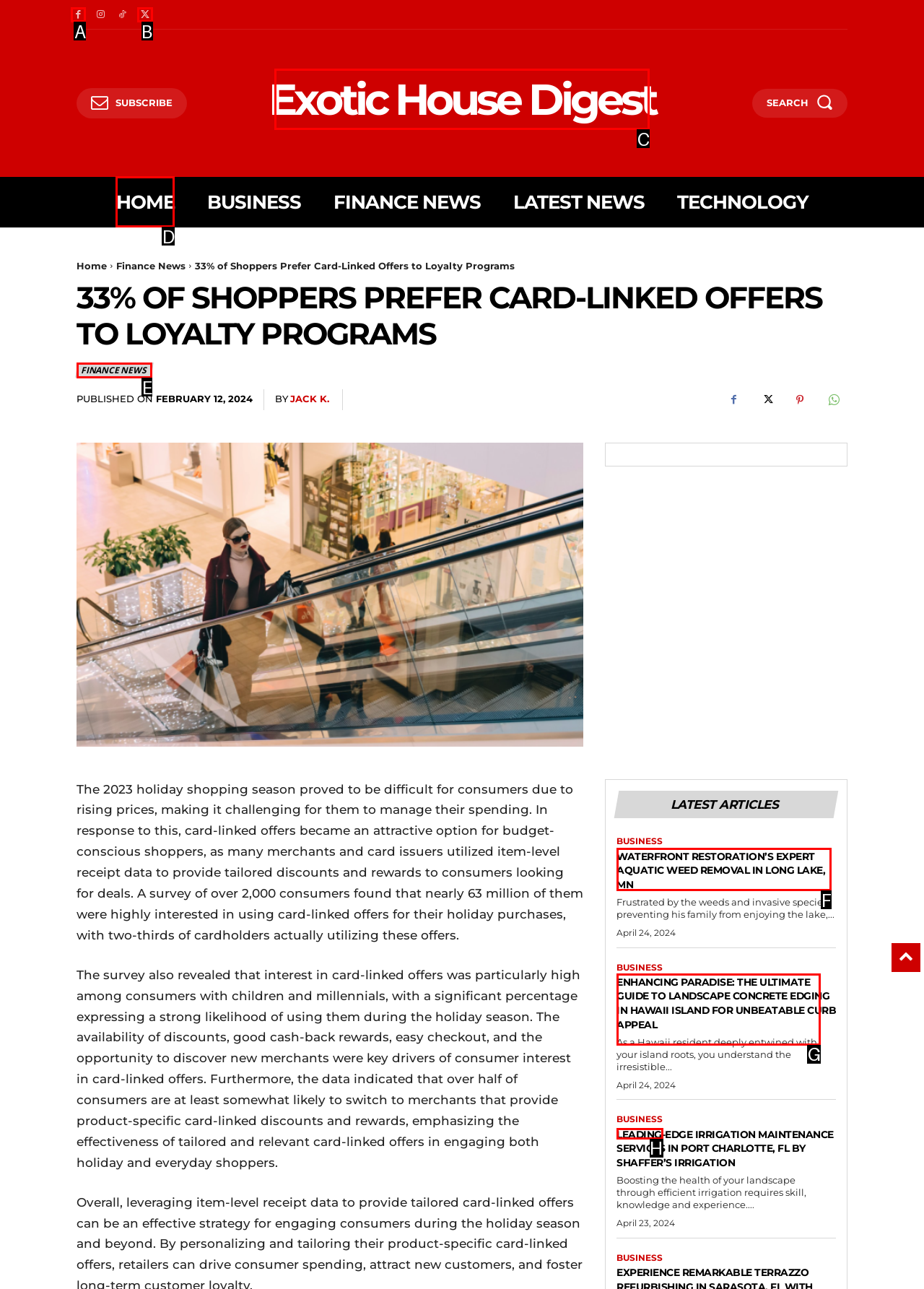Tell me which option best matches the description: Finance News
Answer with the option's letter from the given choices directly.

E